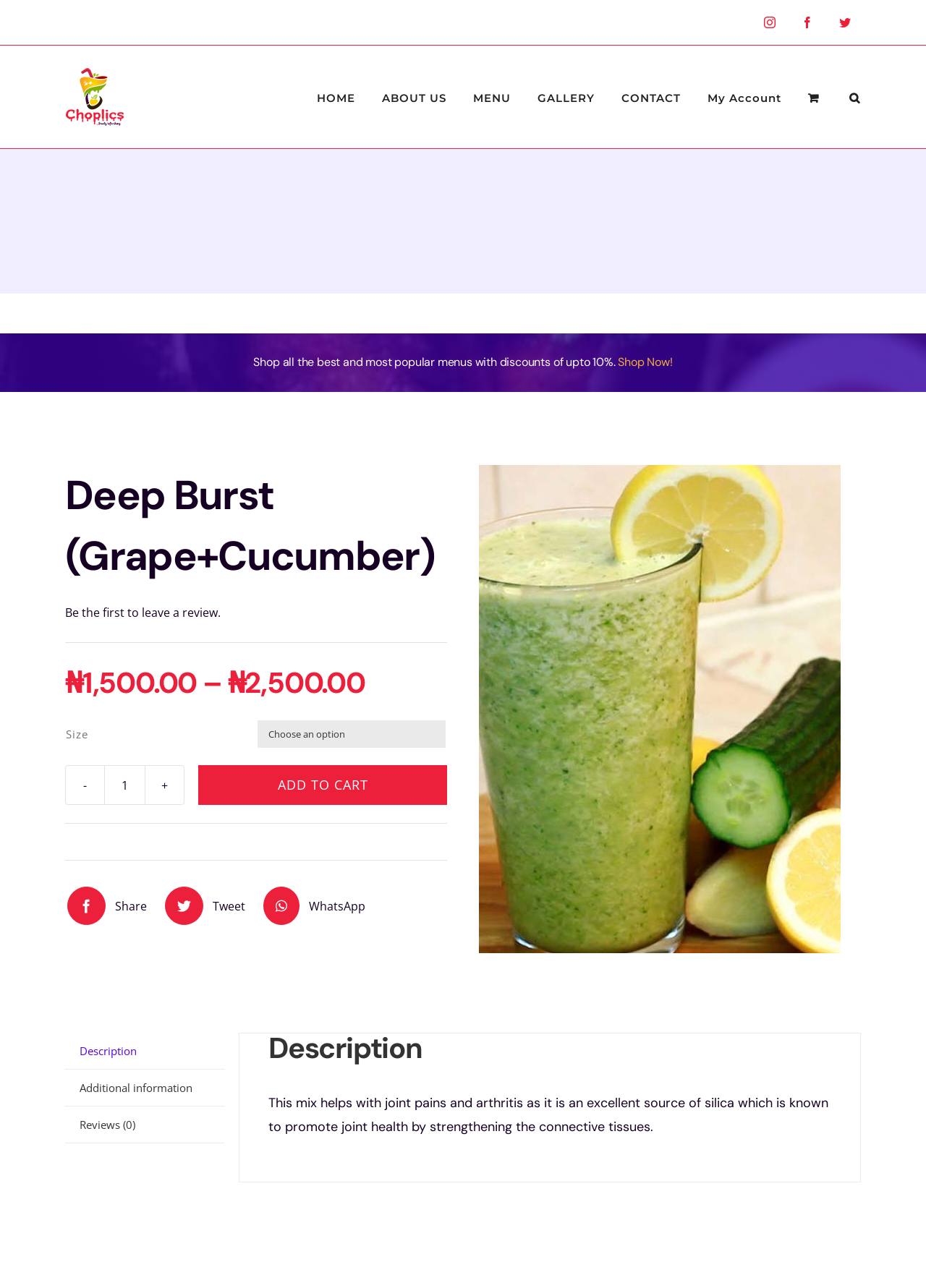Determine the coordinates of the bounding box that should be clicked to complete the instruction: "Click the Instagram link". The coordinates should be represented by four float numbers between 0 and 1: [left, top, right, bottom].

[0.815, 0.006, 0.848, 0.029]